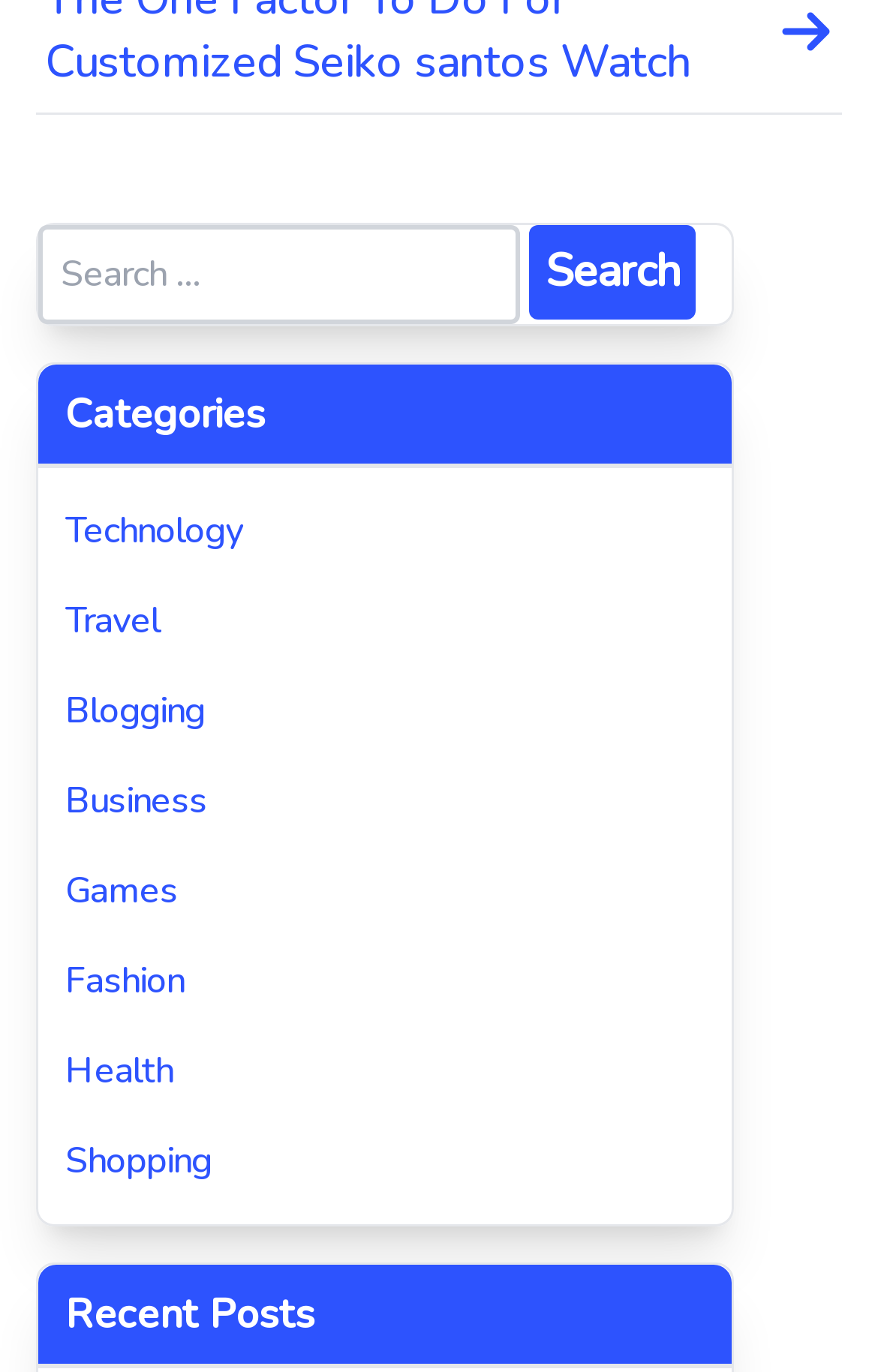Specify the bounding box coordinates of the element's area that should be clicked to execute the given instruction: "Explore Business category". The coordinates should be four float numbers between 0 and 1, i.e., [left, top, right, bottom].

[0.074, 0.564, 0.803, 0.603]